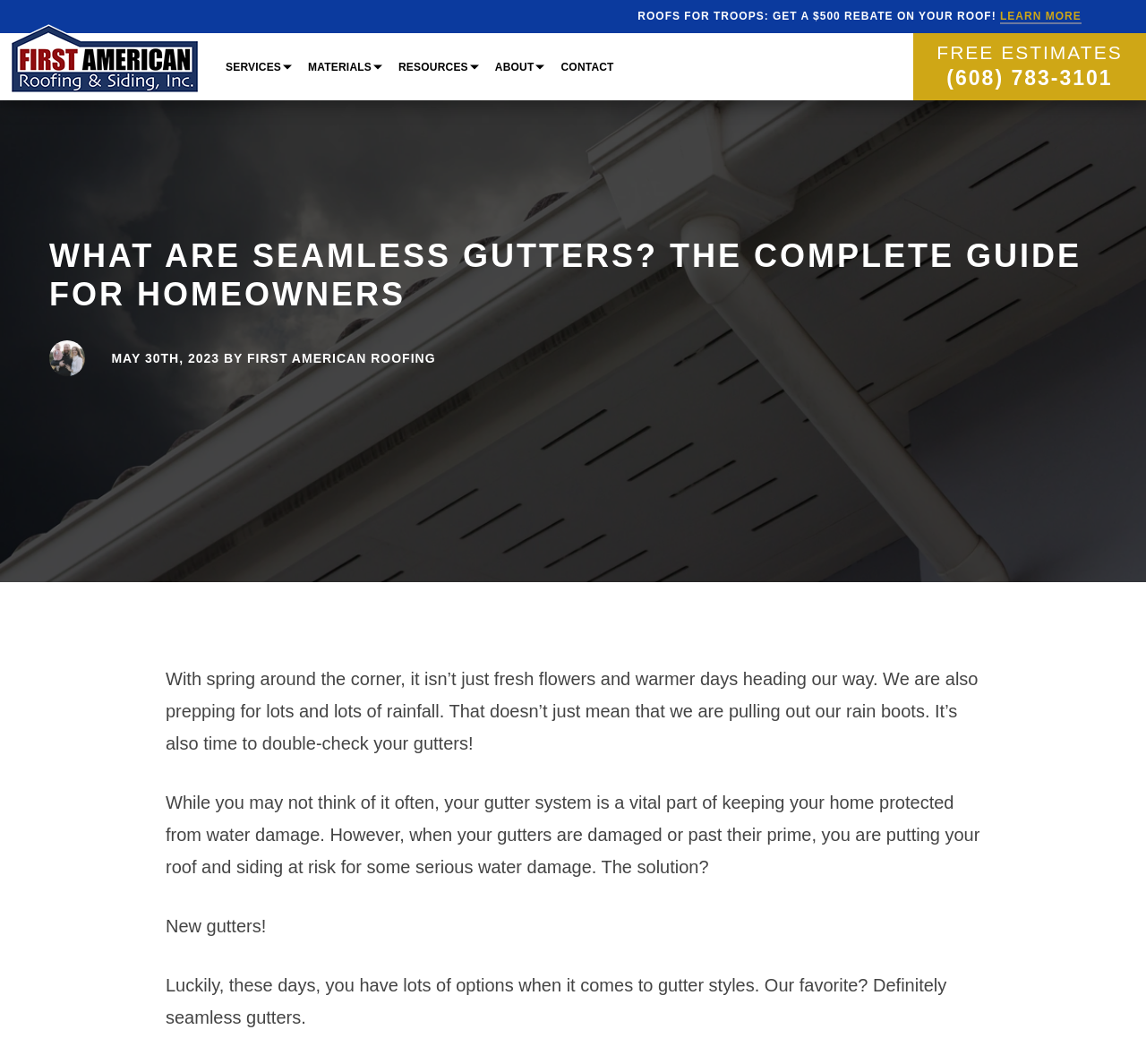Generate an in-depth caption that captures all aspects of the webpage.

This webpage is a guide for homeowners, focusing on seamless gutters. At the top, there is a prominent promotion for "ROOFS FOR TROOPS" with a "LEARN MORE" link. Below this, there is a navigation menu with links to "SERVICES", "MATERIALS", "RESOURCES", "ABOUT", and "CONTACT". 

To the right of the navigation menu, there is a call-to-action section with a "FREE ESTIMATES" text and a phone number link. 

The main content of the webpage starts with a heading "WHAT ARE SEAMLESS GUTTERS? THE COMPLETE GUIDE FOR HOMEOWNERS" followed by an image. Below the image, there is a brief author information and a date "MAY 30TH, 2023 BY FIRST AMERICAN ROOFING". 

The main article is divided into several paragraphs, discussing the importance of gutters, the risks of damaged gutters, and the solution of installing new gutters, specifically seamless gutters. 

On the left side of the main content, there is a sidebar with links to various services, including "ROOFING", "COMMERCIAL ROOFING", "SIDING", "STORM DAMAGE", "INSULATION", "SKYLIGHTS", "GUTTERS", "ICE DAM REMOVAL", and "REPAIRS". 

Below the main content, there are additional links to "MATERIALS", including "ASPHALT SHINGLES", "METAL ROOFING", "SYNTHETIC SHINGLES", "SIDING OPTIONS", and "STONE VENEER SIDING". 

Further down, there are links to "RESOURCES", including "HOVER", "INSTANT QUOTE", and "BLOG". Finally, there are links to "ABOUT" and "CONTACT" sections, as well as a "CAREERS" link.